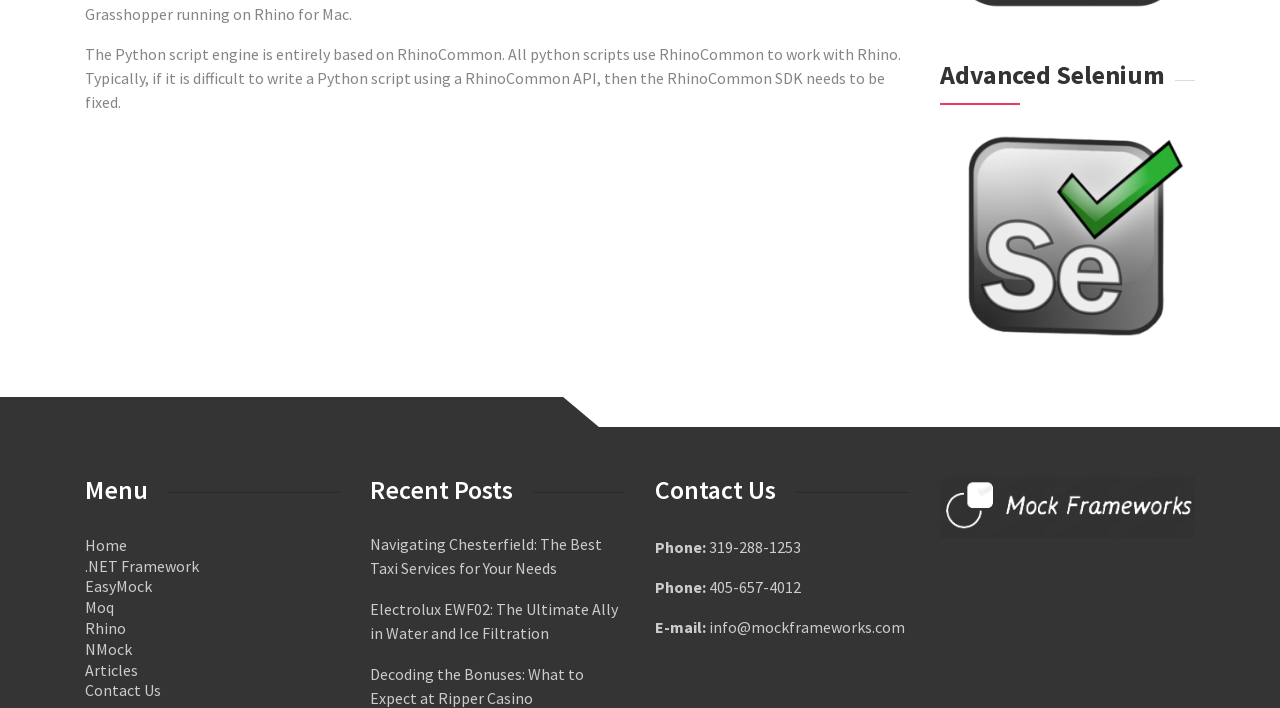Can you determine the bounding box coordinates of the area that needs to be clicked to fulfill the following instruction: "View the image of 18-24 year old woman treated with Breast Reduction Surgery"?

None